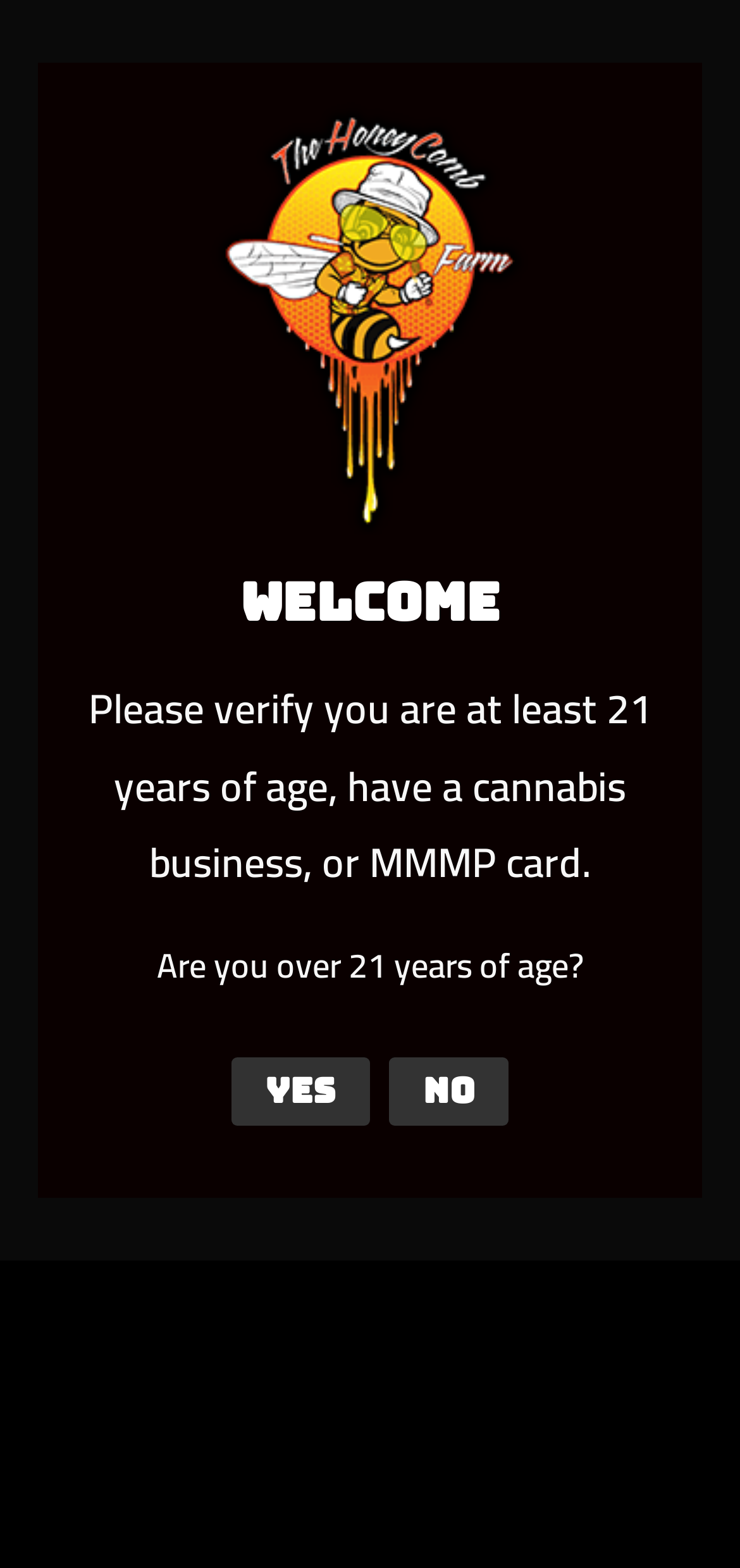Please look at the image and answer the question with a detailed explanation: What is the result of trichomes flaking off a cannabis plant?

According to the webpage, when trichomes become dry and flake off the plant, the result is called kief, which is a resin-like coating that contains important cannabinoids like THC and CBD.